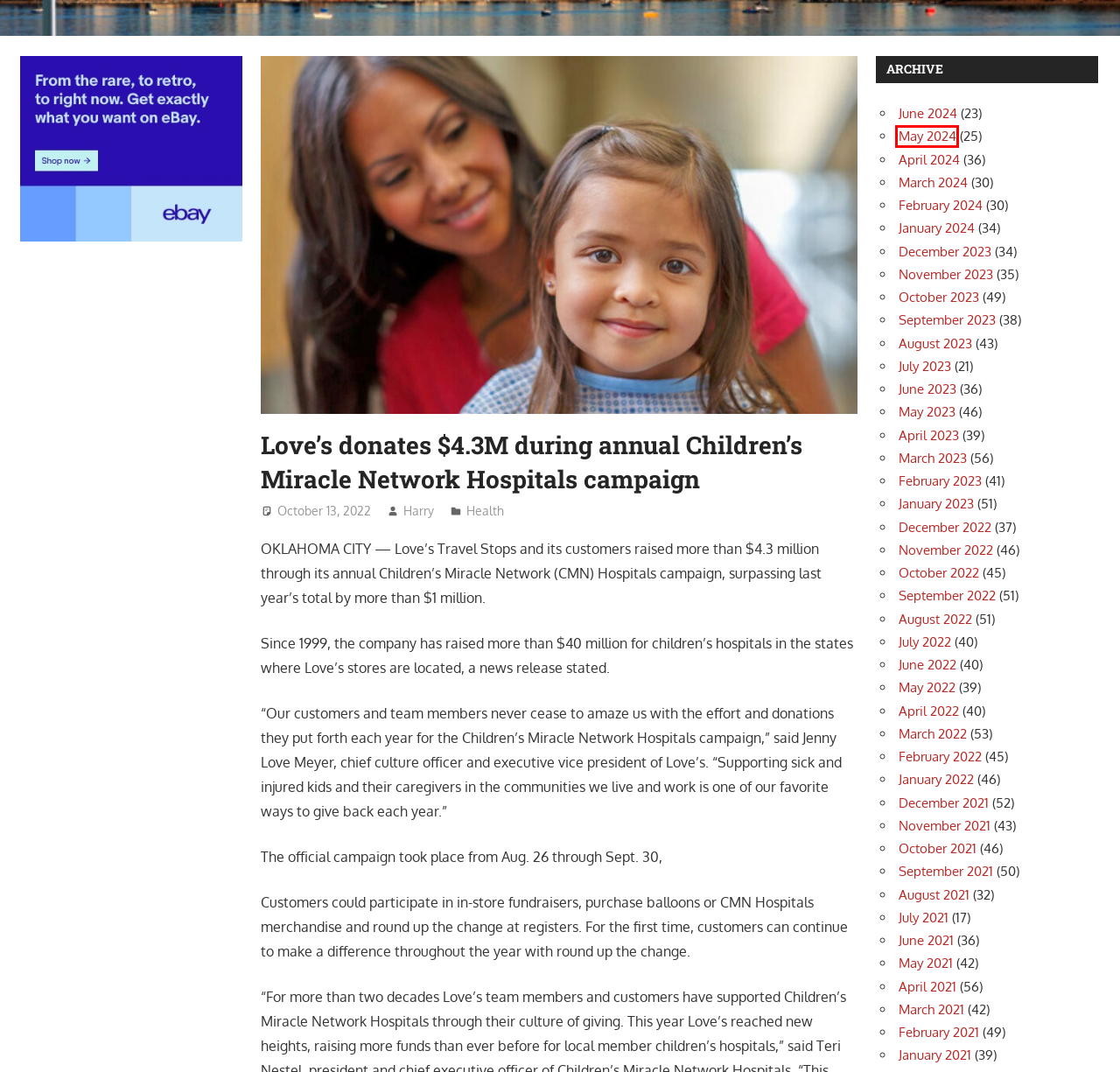Analyze the screenshot of a webpage with a red bounding box and select the webpage description that most accurately describes the new page resulting from clicking the element inside the red box. Here are the candidates:
A. June 2021 - Truckstop Canada
B. January 2023 - Truckstop Canada
C. February 2024 - Truckstop Canada
D. May 2024 - Truckstop Canada
E. September 2023 - Truckstop Canada
F. April 2024 - Truckstop Canada
G. November 2022 - Truckstop Canada
H. November 2021 - Truckstop Canada

D